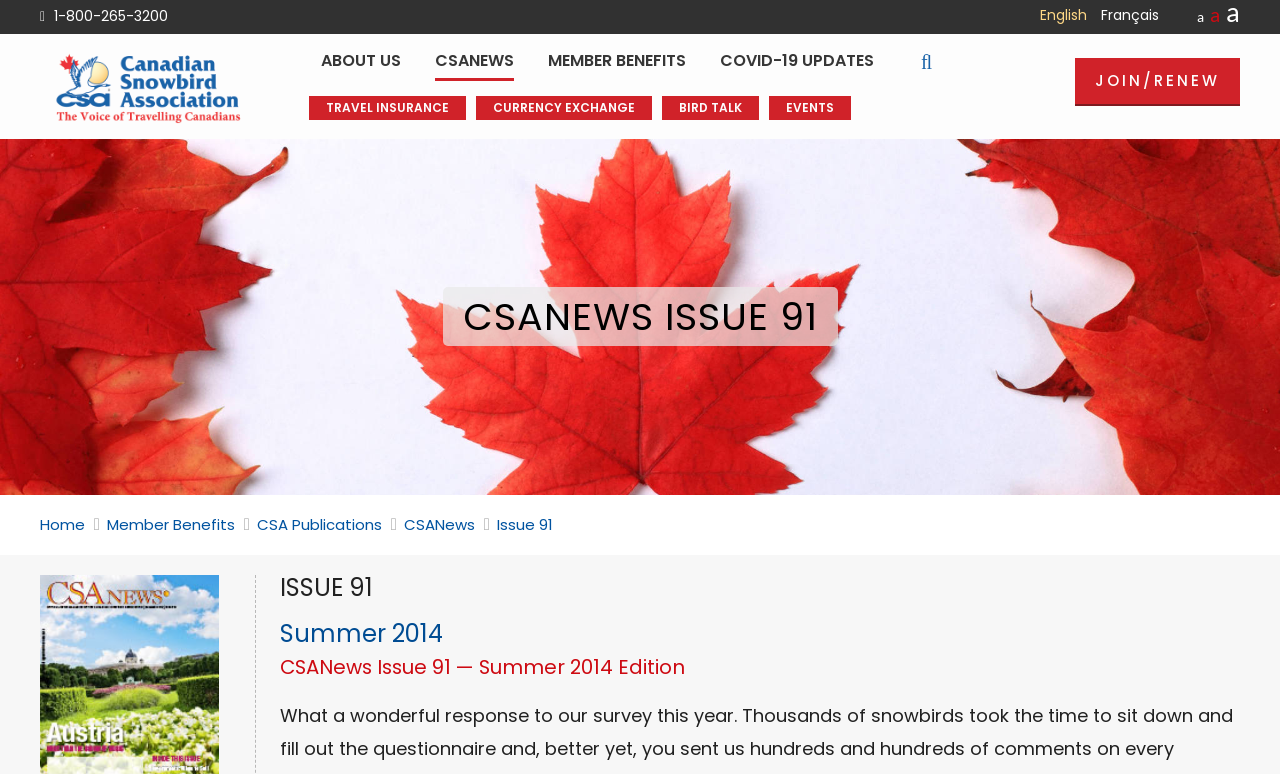Find and indicate the bounding box coordinates of the region you should select to follow the given instruction: "Switch to French language".

[0.86, 0.0, 0.905, 0.032]